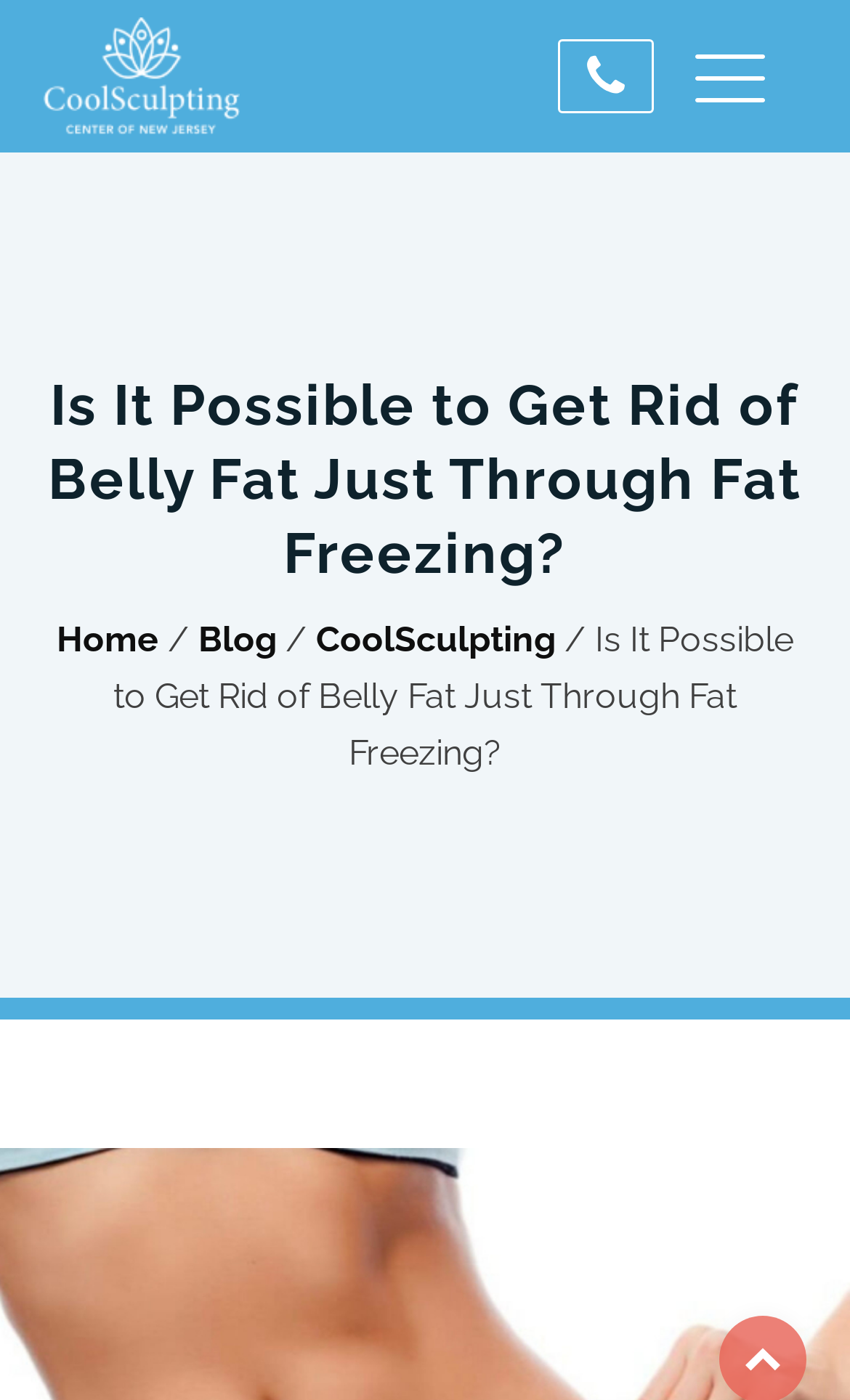What is the last link in the navigation menu?
Look at the screenshot and give a one-word or phrase answer.

CoolSculpting